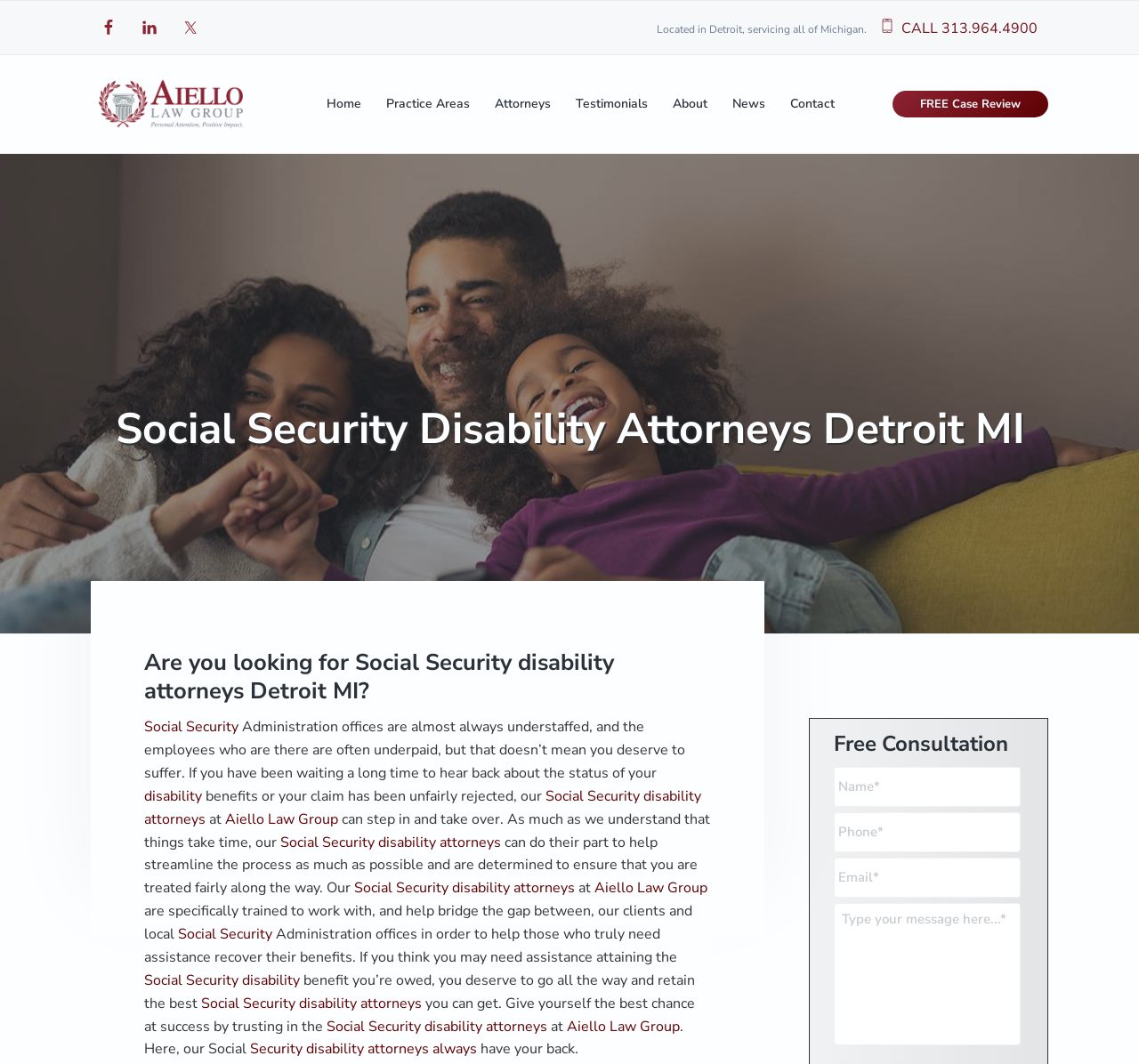Please identify the bounding box coordinates of where to click in order to follow the instruction: "Call the phone number".

[0.772, 0.014, 0.911, 0.038]